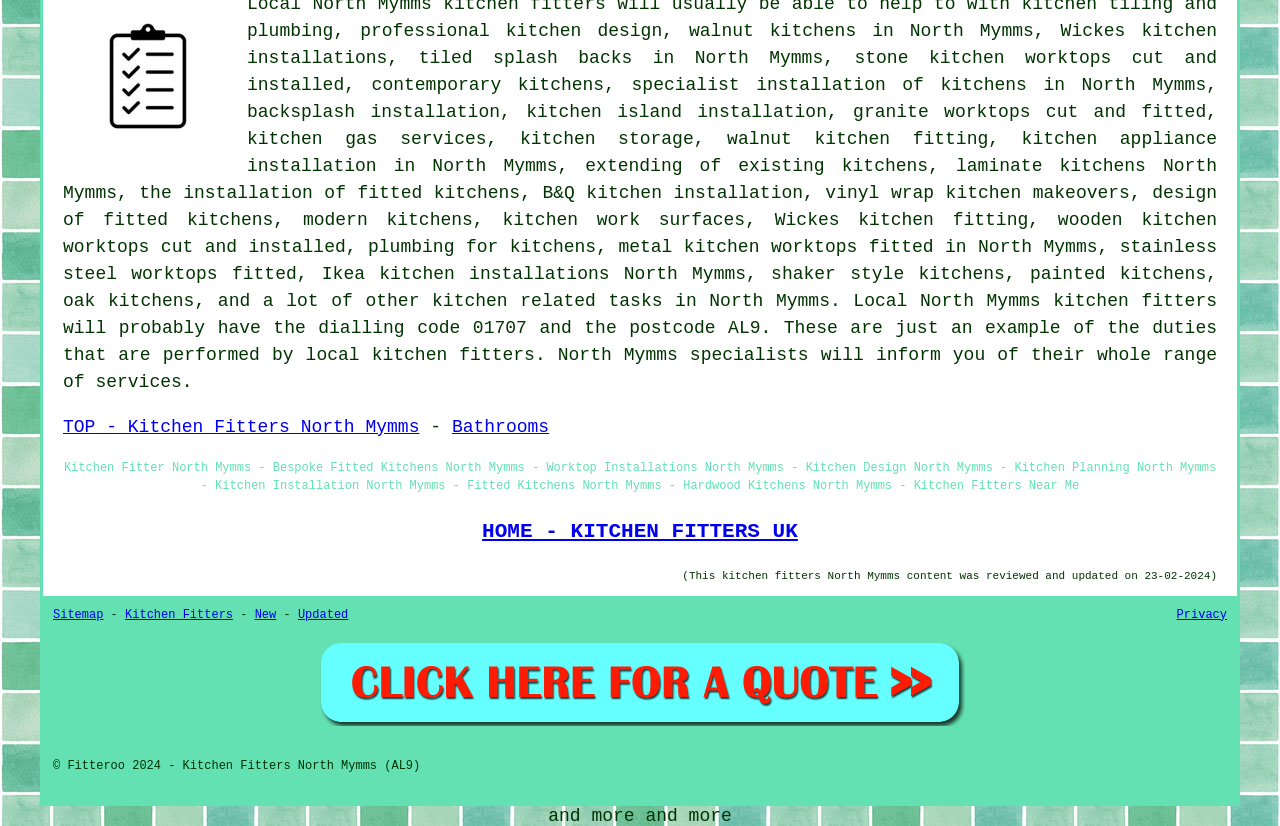Determine the bounding box coordinates for the clickable element required to fulfill the instruction: "get a quote for 'KITCHEN FITTERS NORTH MYMMS'". Provide the coordinates as four float numbers between 0 and 1, i.e., [left, top, right, bottom].

[0.246, 0.866, 0.754, 0.883]